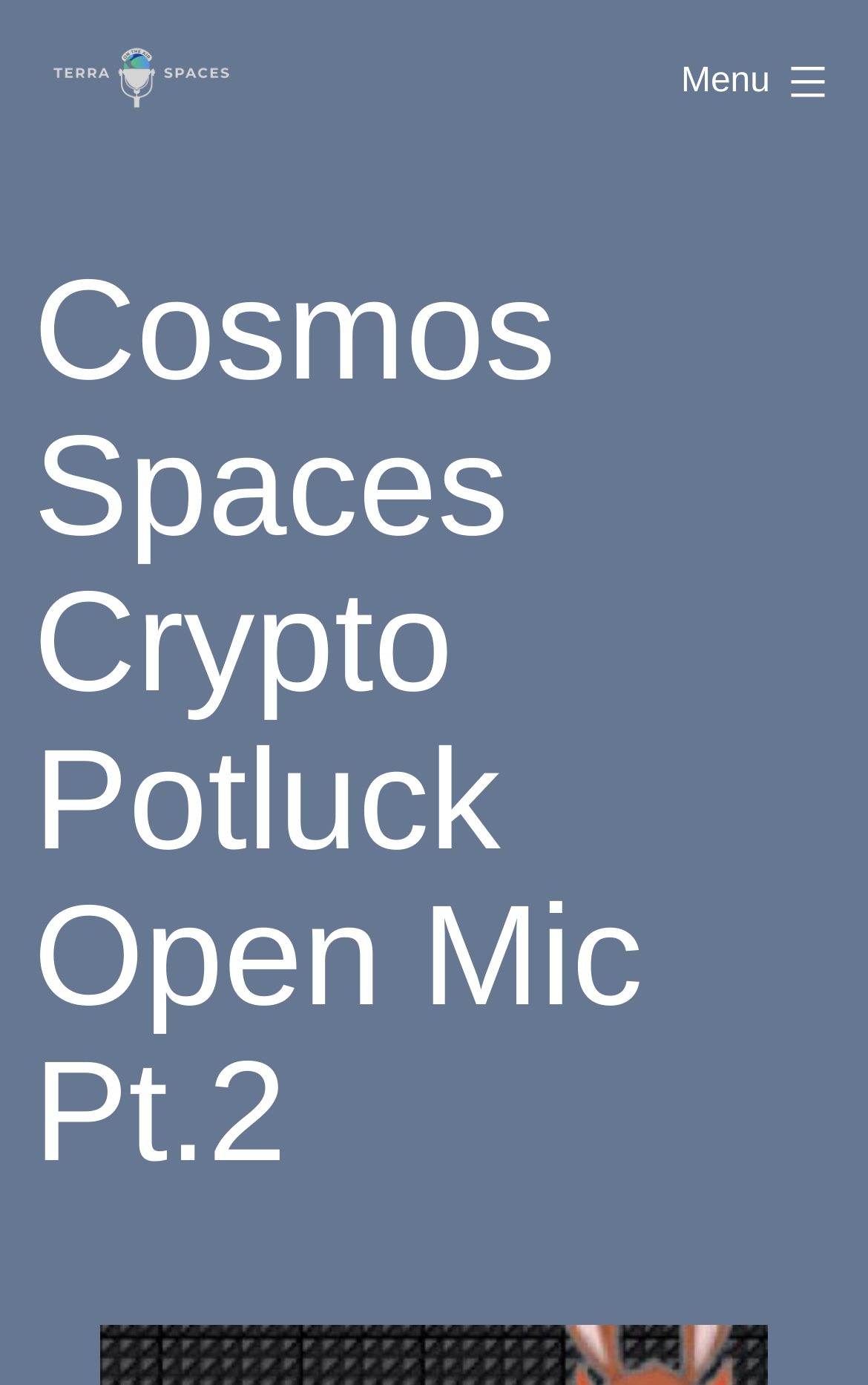Provide the bounding box coordinates of the HTML element this sentence describes: "Menu Close". The bounding box coordinates consist of four float numbers between 0 and 1, i.e., [left, top, right, bottom].

[0.746, 0.024, 1.0, 0.095]